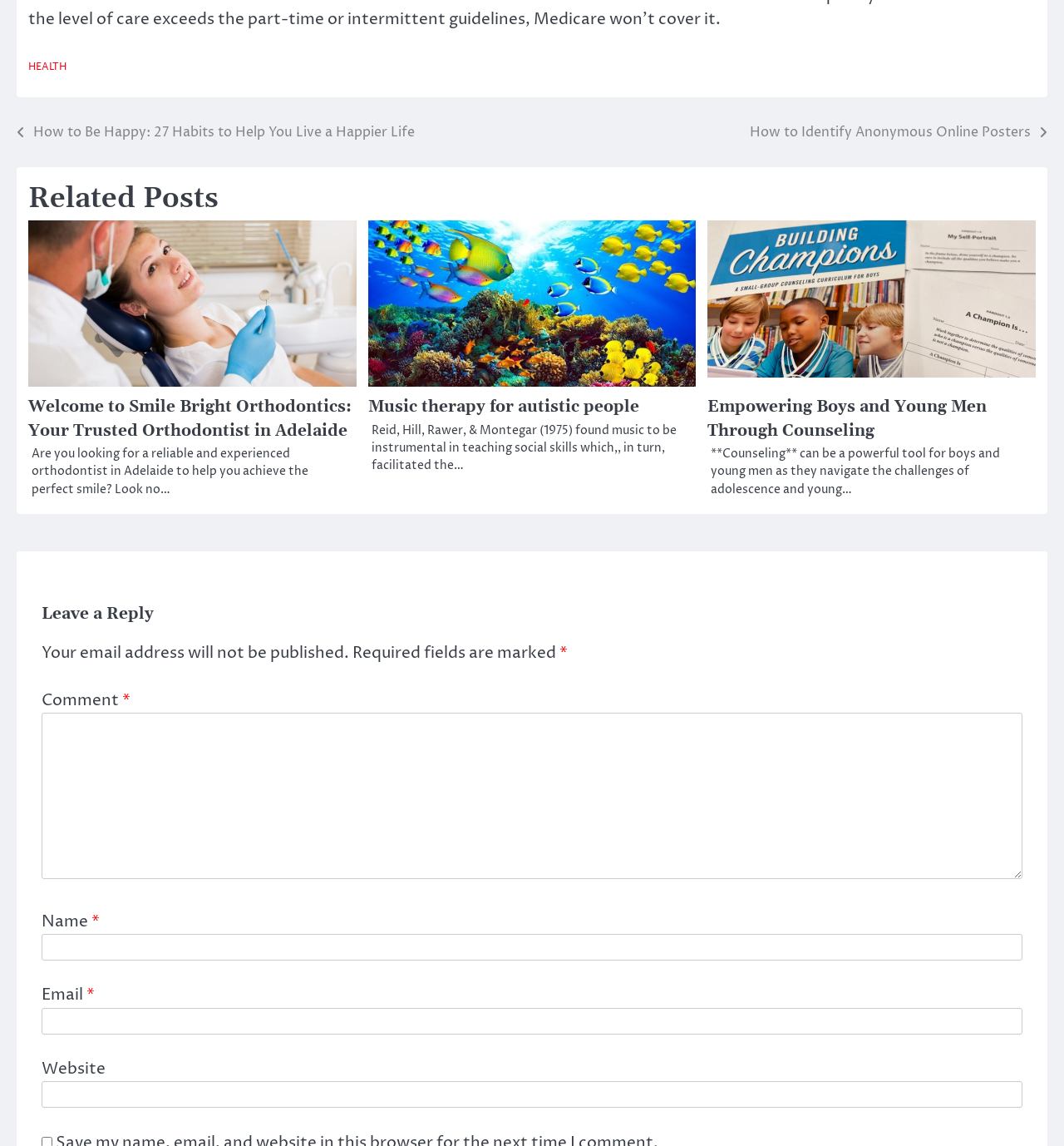Refer to the image and provide an in-depth answer to the question:
How many fields are there in the comment form?

I counted the number of fields in the comment form, including the 'Comment', 'Name', 'Email', and 'Website' fields, and there are four of them.